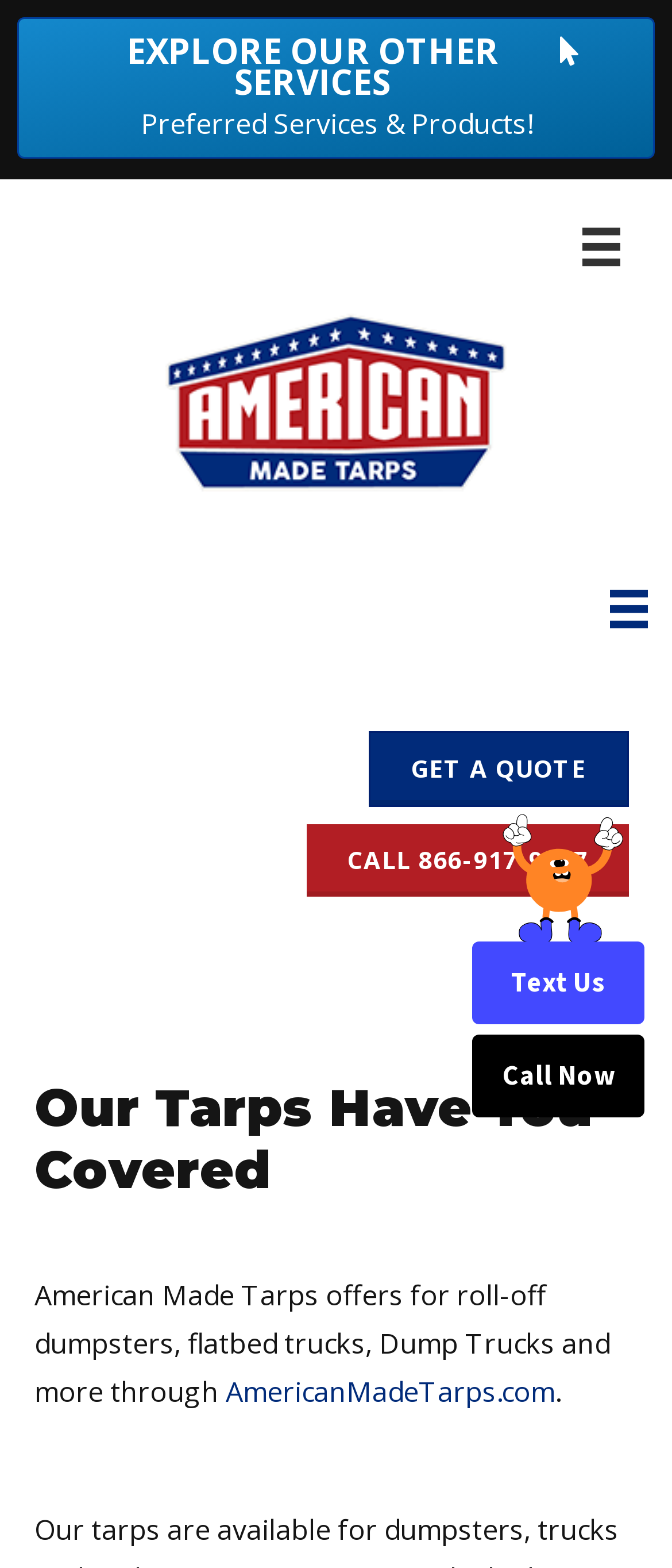Please specify the bounding box coordinates in the format (top-left x, top-left y, bottom-right x, bottom-right y), with all values as floating point numbers between 0 and 1. Identify the bounding box of the UI element described by: aria-label="Menu"

[0.871, 0.358, 1.0, 0.416]